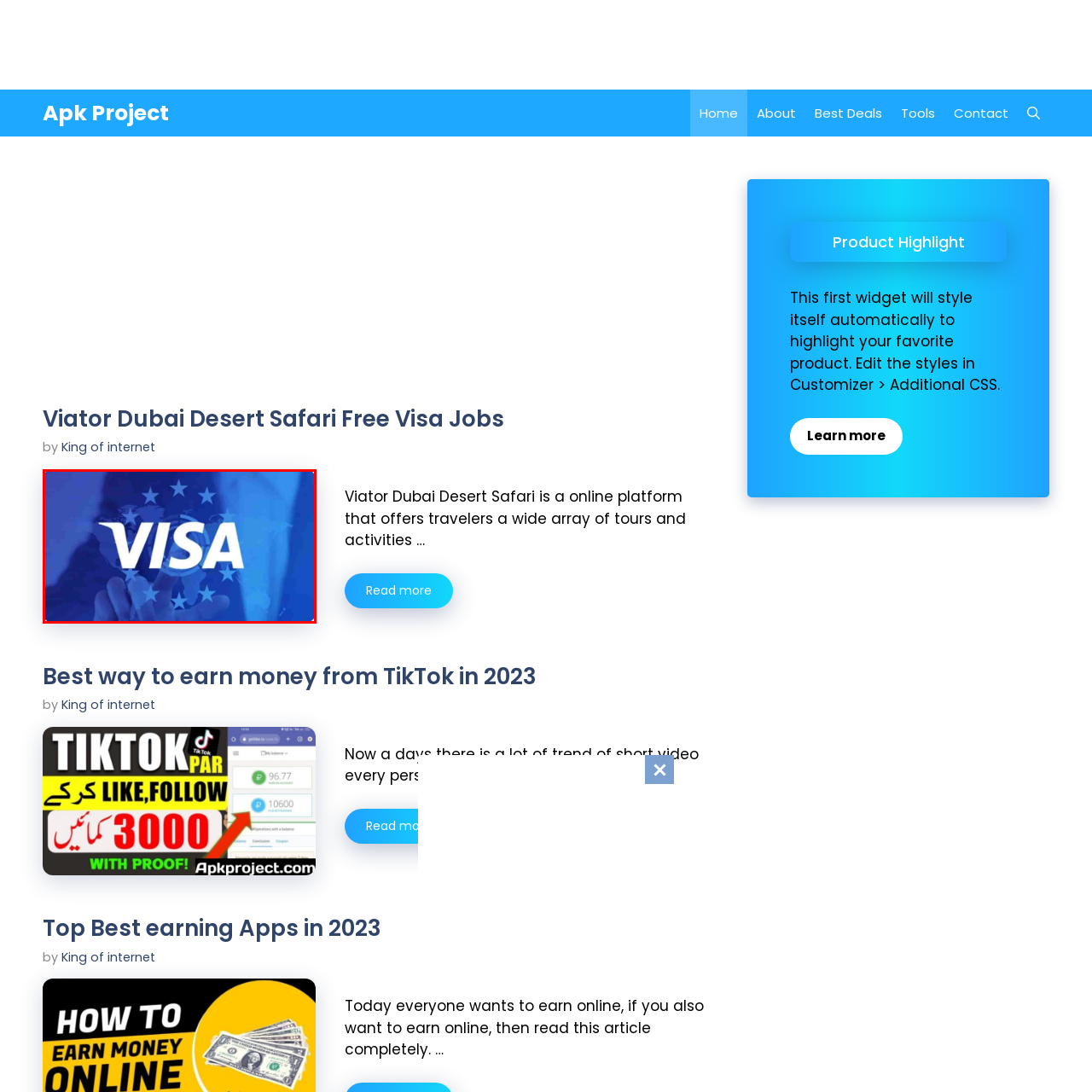What is the logo in the image?
Check the image enclosed by the red bounding box and give your answer in one word or a short phrase.

VISA